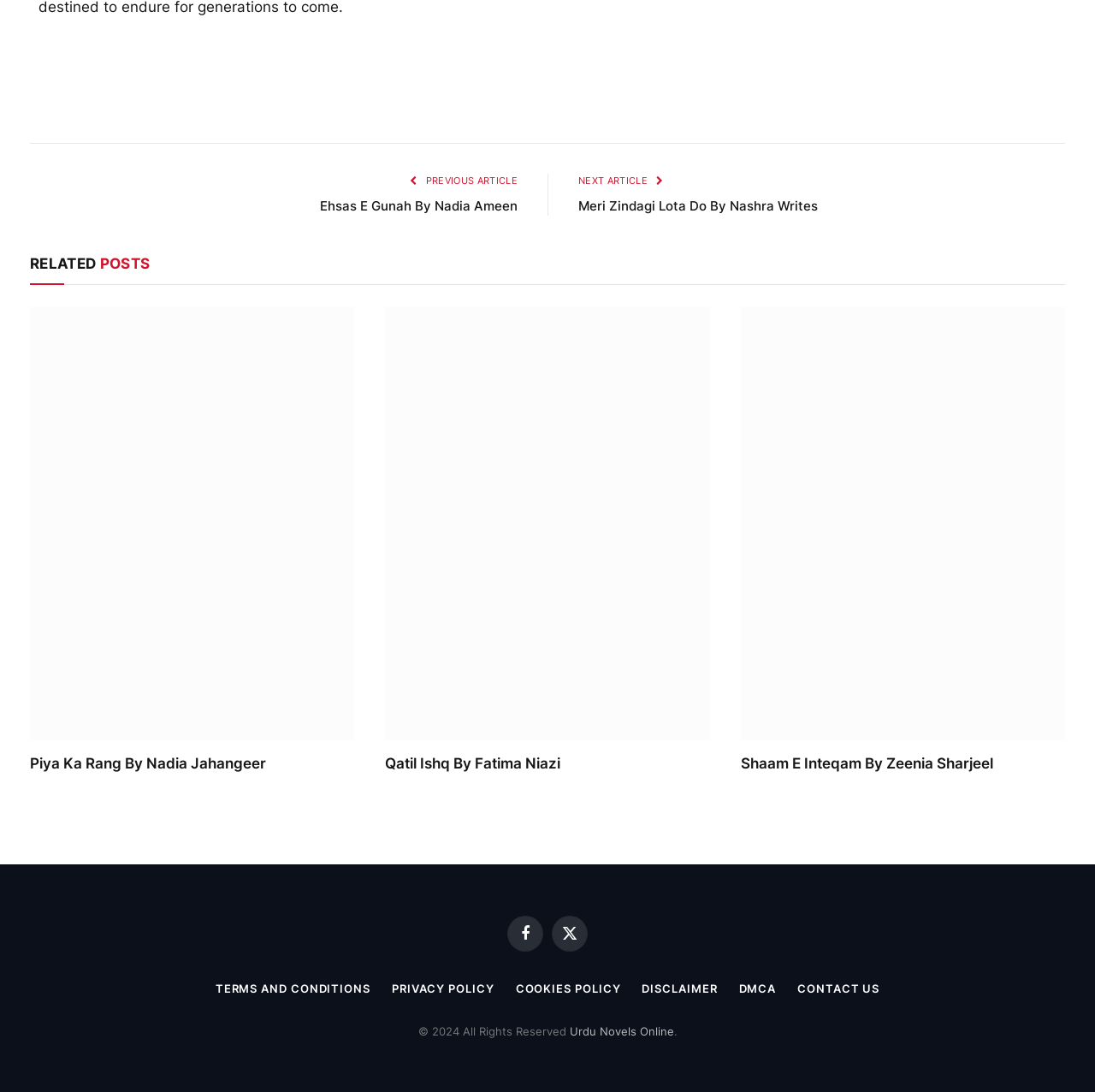Extract the bounding box coordinates for the UI element described by the text: "Facebook". The coordinates should be in the form of [left, top, right, bottom] with values between 0 and 1.

[0.463, 0.838, 0.496, 0.871]